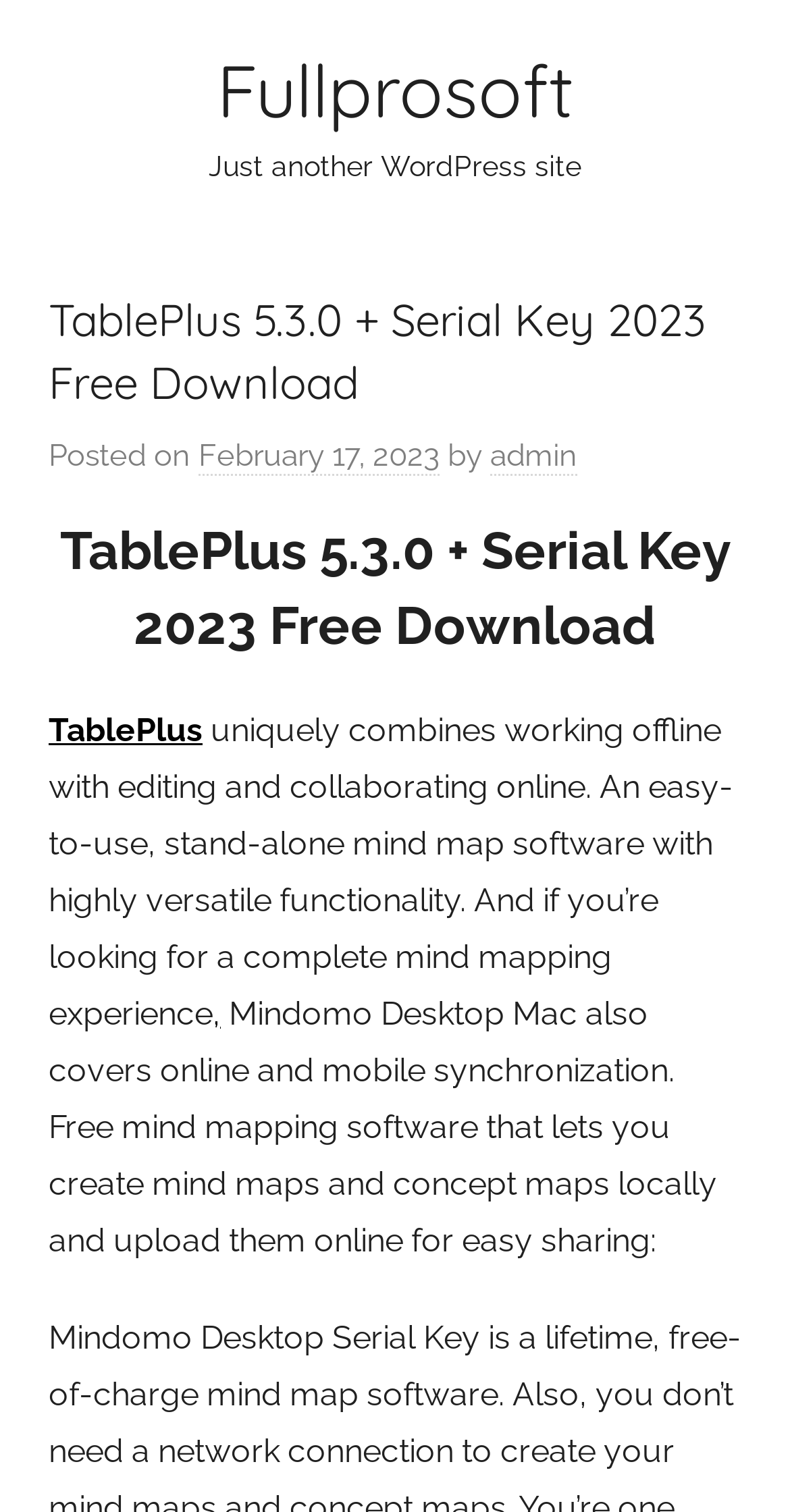Present a detailed account of what is displayed on the webpage.

The webpage appears to be a blog post or article about TablePlus, a mind mapping software. At the top of the page, there is a link to "Fullprosoft" and a static text "Just another WordPress site". Below this, there is a header section with a heading that reads "TablePlus 5.3.0 + Serial Key 2023 Free Download". This heading is followed by a posting date, "February 17, 2023", and the author's name, "admin".

Further down, there is another heading with the same text as the first one, "TablePlus 5.3.0 + Serial Key 2023 Free Download". Below this, there is a link to "TablePlus" and a paragraph of text that describes the software's features, including its ability to work offline and online, and its versatility. The text also mentions Mindomo Desktop Mac, another mind mapping software that allows for online and mobile synchronization.

There are a total of 5 links on the page, including the one to "Fullprosoft" and the one to "TablePlus". The rest of the links are related to the posting date and the author's name. The page does not appear to have any images.